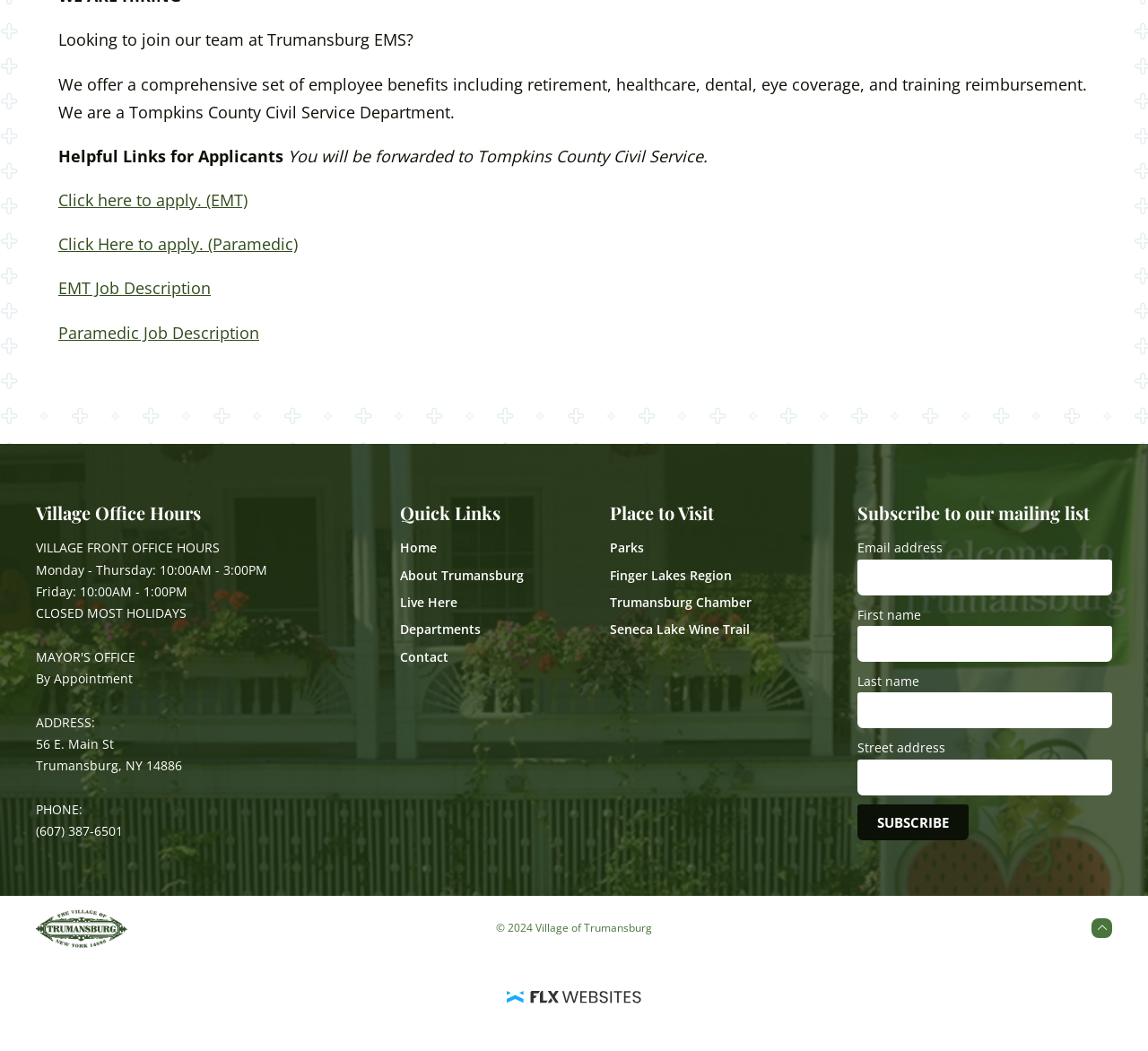How can I apply for a job at Trumansburg EMS?
Provide an in-depth and detailed answer to the question.

I found the application links by looking at the section 'Helpful Links for Applicants' on the webpage. There are two links, one for EMT and one for Paramedic, that say 'Click here to apply'.